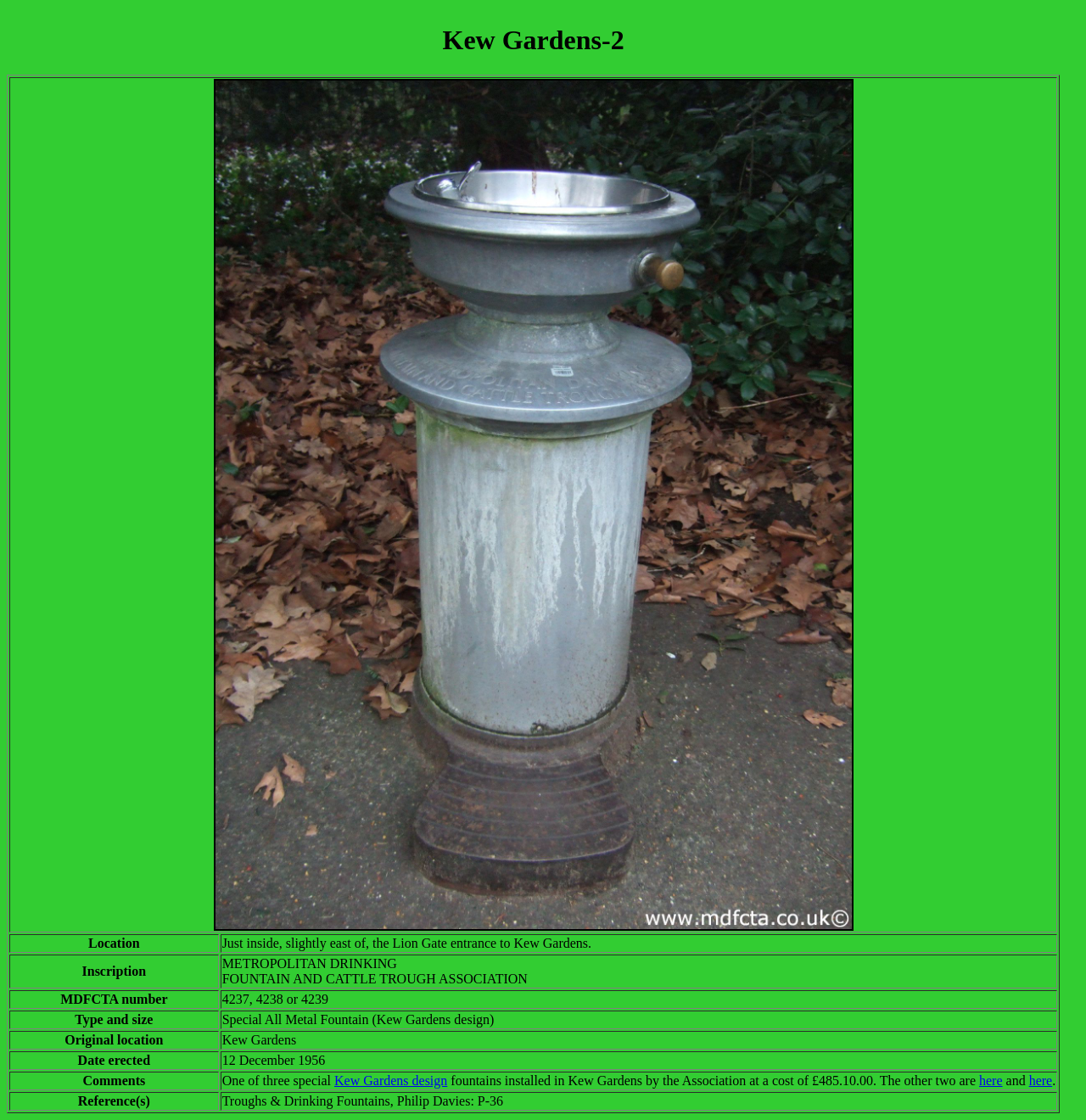Write an exhaustive caption that covers the webpage's main aspects.

The webpage is about Kew Gardens, specifically a fountain located within the gardens. At the top, there is a heading that reads "Kew Gardens-2". Below the heading, there is a table that takes up most of the page. The table has multiple rows, each containing information about the fountain.

On the left side of the table, there are row headers that describe different attributes of the fountain, such as "Location", "Inscription", "MDFCTA number", and so on. To the right of each row header, there is a corresponding grid cell that provides the relevant information. For example, the location of the fountain is "Just inside, slightly east of, the Lion Gate entrance to Kew Gardens."

There is also an image located near the top of the table, taking up about a quarter of the page's width. The image is not described, but it is likely a picture of the fountain.

The table continues to list various details about the fountain, including its type and size, original location, date erected, and comments. The comments section is particularly lengthy and includes links to other related pages. At the very bottom of the table, there is a row that lists the reference sources used to gather the information about the fountain.